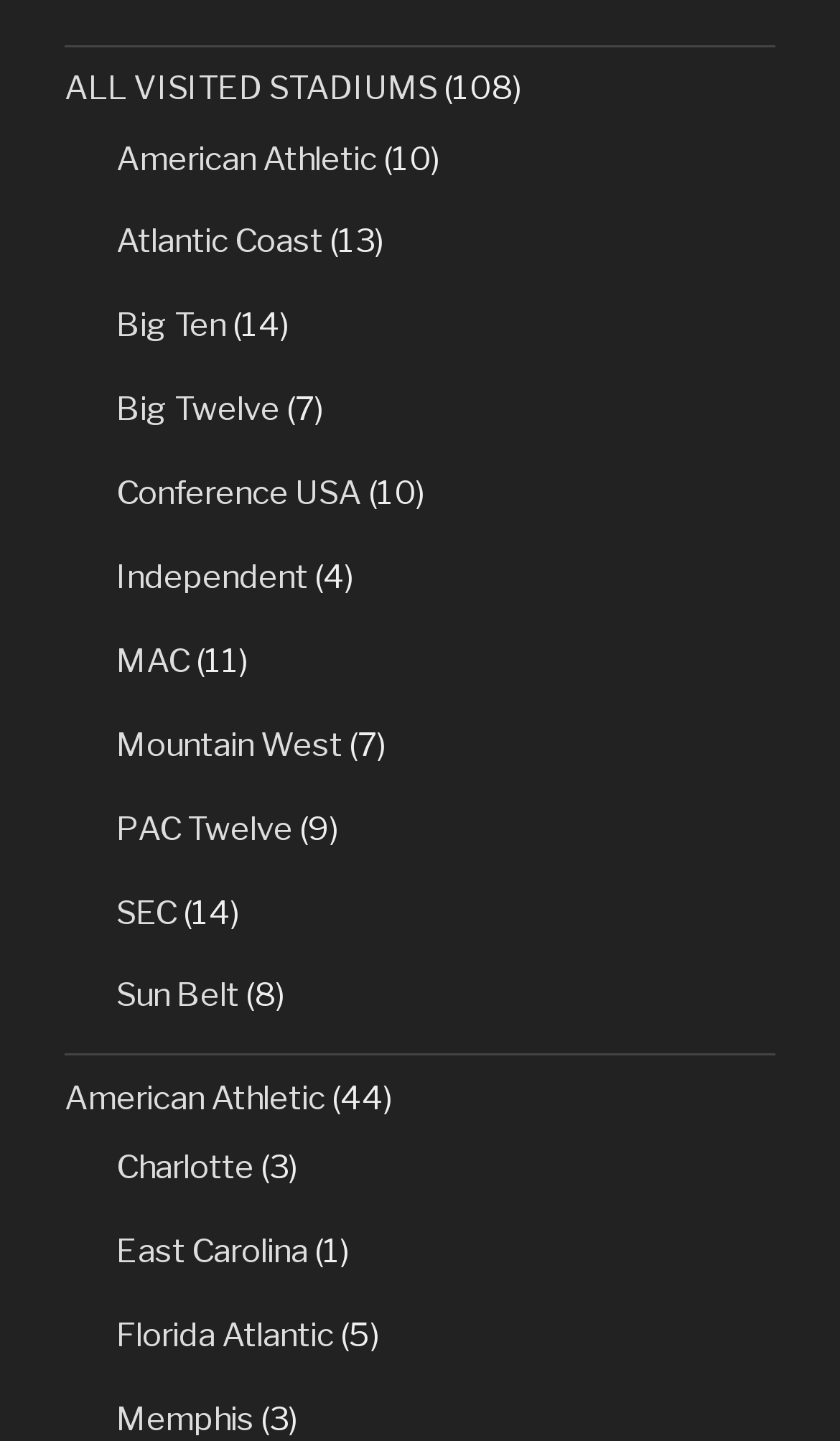Provide the bounding box coordinates of the area you need to click to execute the following instruction: "Explore Conference USA".

[0.138, 0.329, 0.431, 0.356]